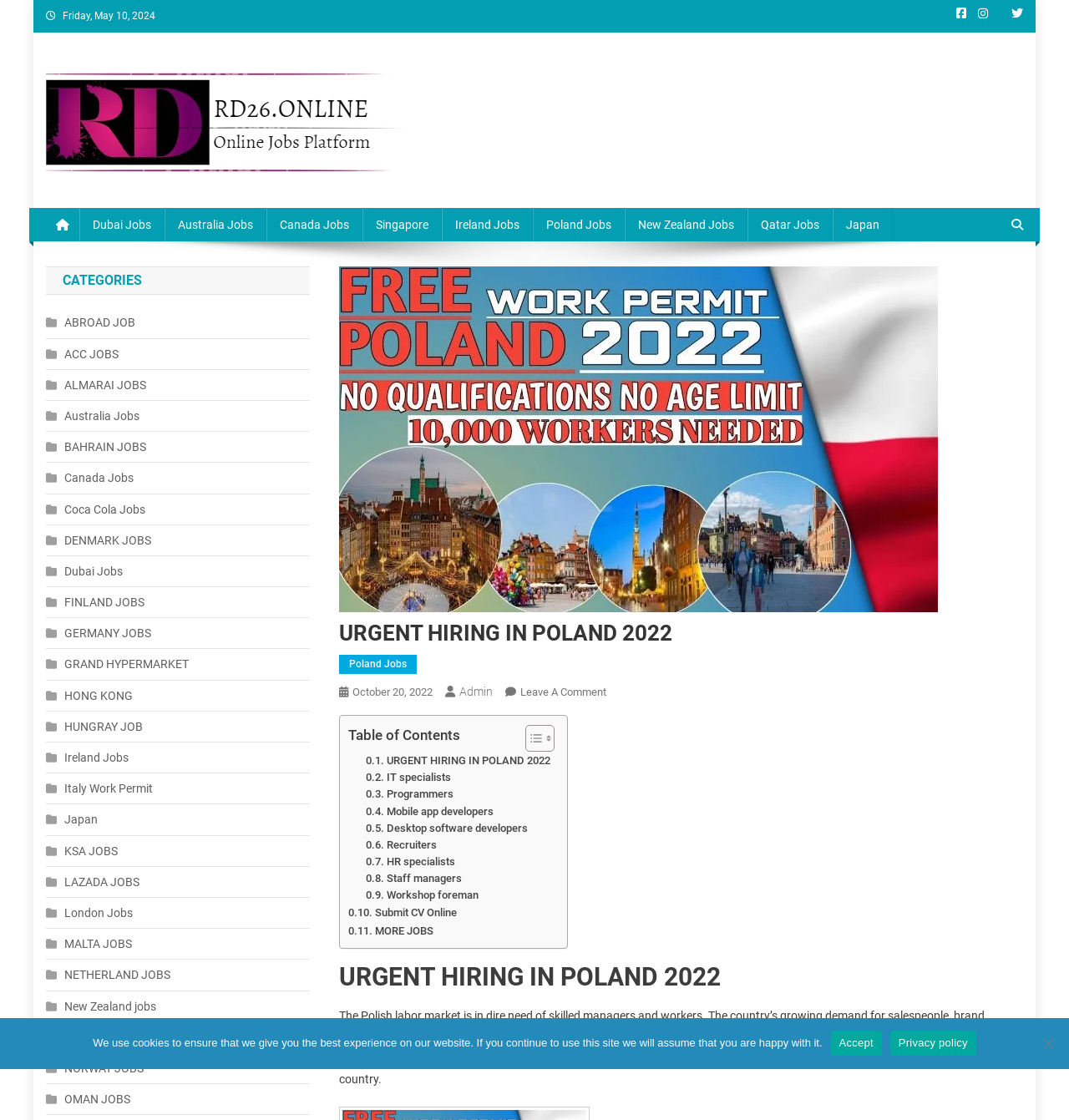Show me the bounding box coordinates of the clickable region to achieve the task as per the instruction: "View URGENT HIRING IN POLAND 2022".

[0.317, 0.238, 0.877, 0.546]